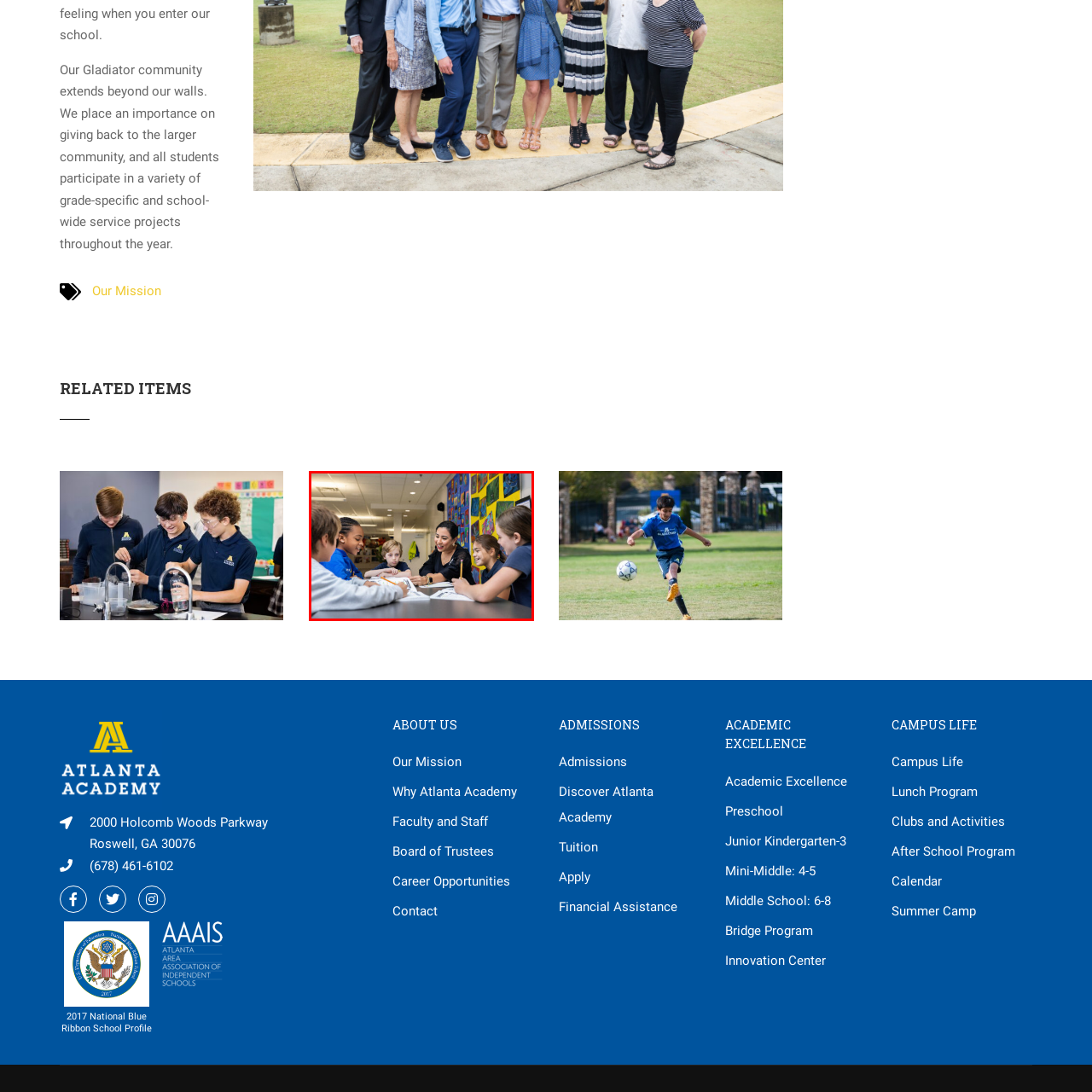Check the area bordered by the red box and provide a single word or phrase as the answer to the question: What is the teacher wearing?

A black top